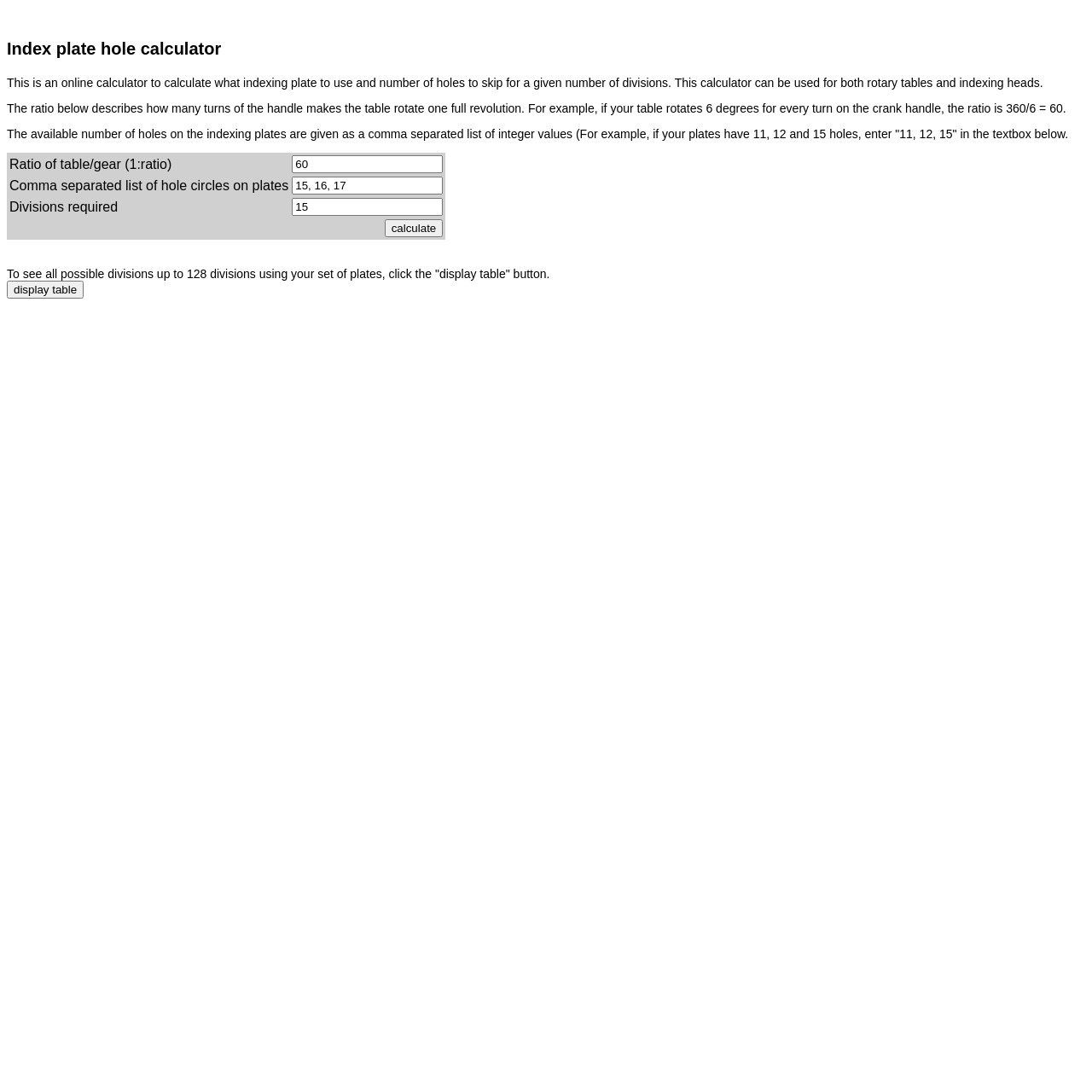Find the bounding box coordinates for the HTML element described as: "name="calculate" value="calculate"". The coordinates should consist of four float values between 0 and 1, i.e., [left, top, right, bottom].

[0.352, 0.201, 0.406, 0.217]